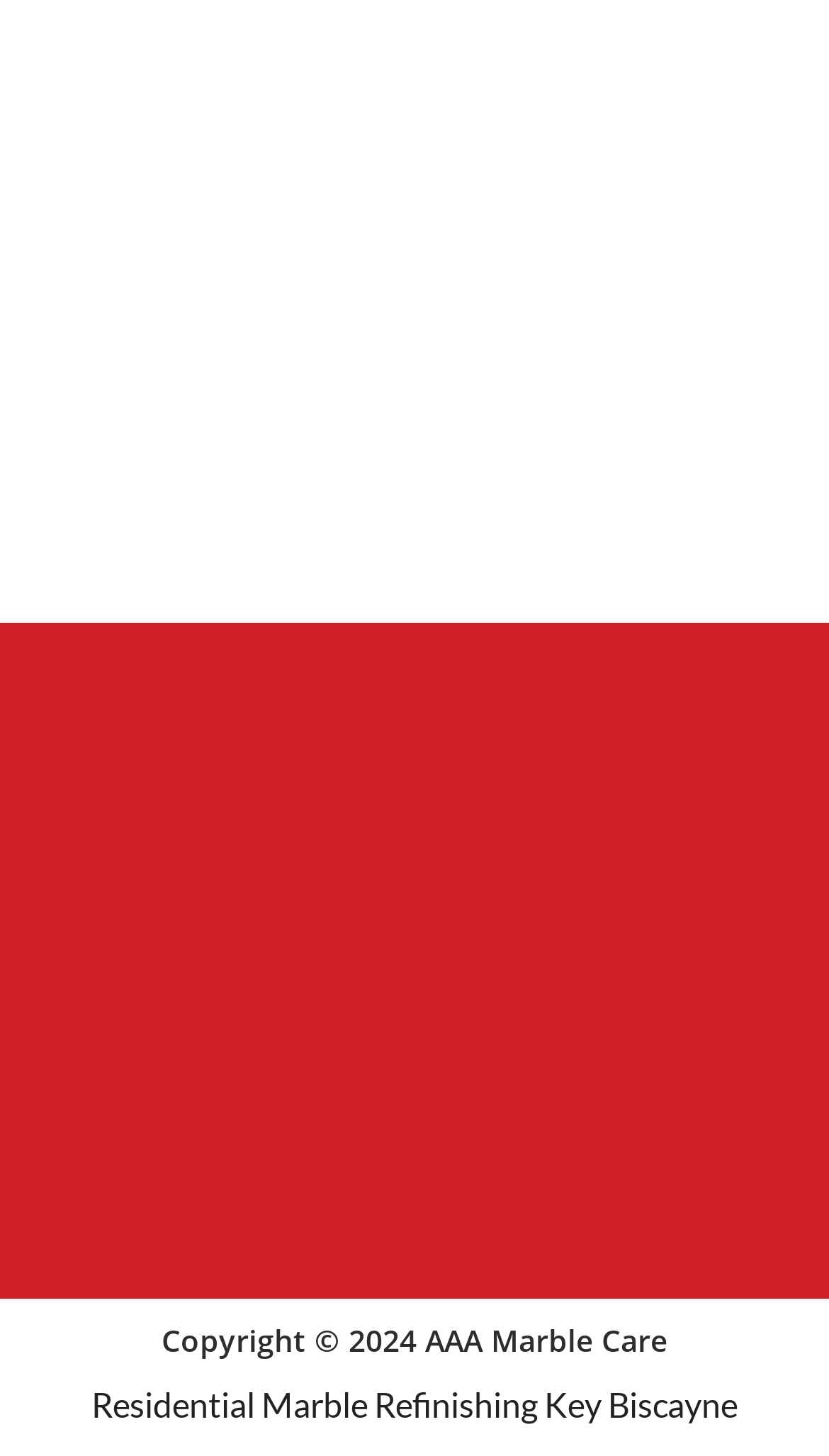With reference to the screenshot, provide a detailed response to the question below:
What is the email of the company?

The email can be found at the bottom of the webpage, where it says 'AAA Marble Care Email' and below it, the email address is written as a link.